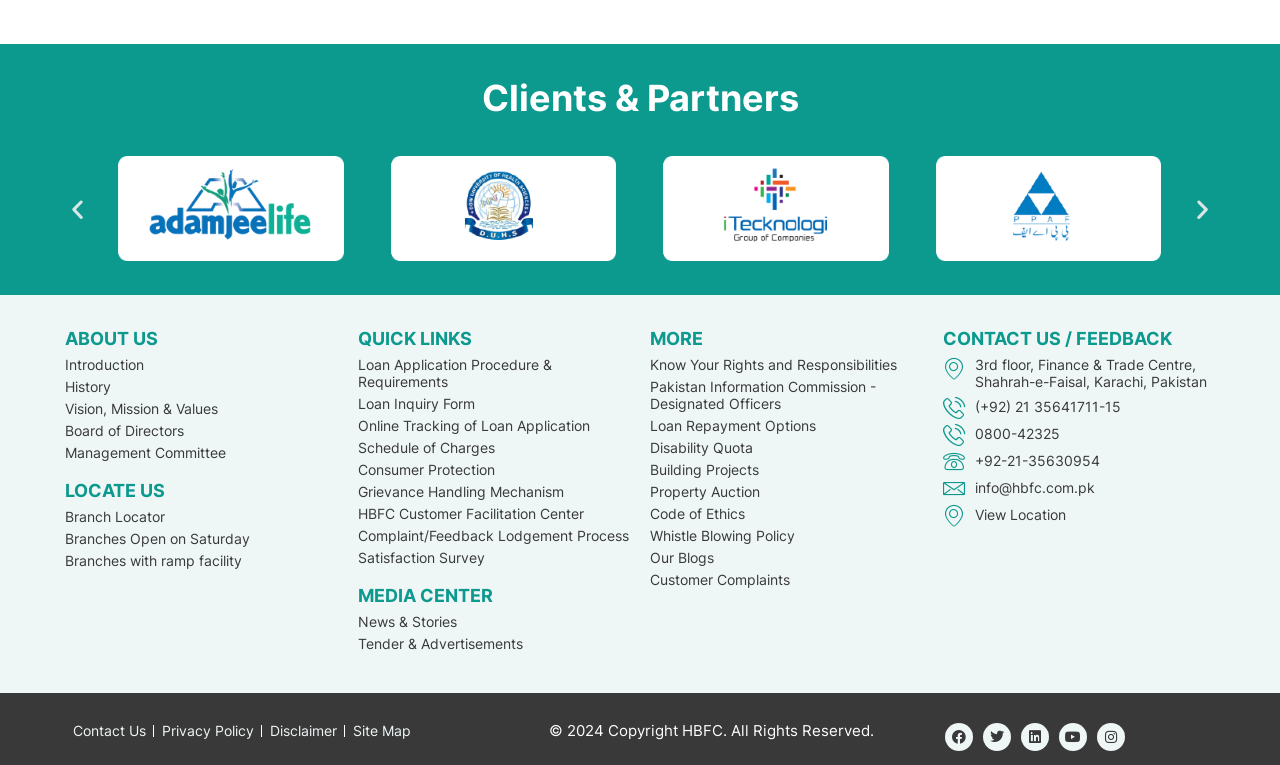Please specify the bounding box coordinates of the element that should be clicked to execute the given instruction: 'Read about the introduction'. Ensure the coordinates are four float numbers between 0 and 1, expressed as [left, top, right, bottom].

[0.051, 0.467, 0.264, 0.489]